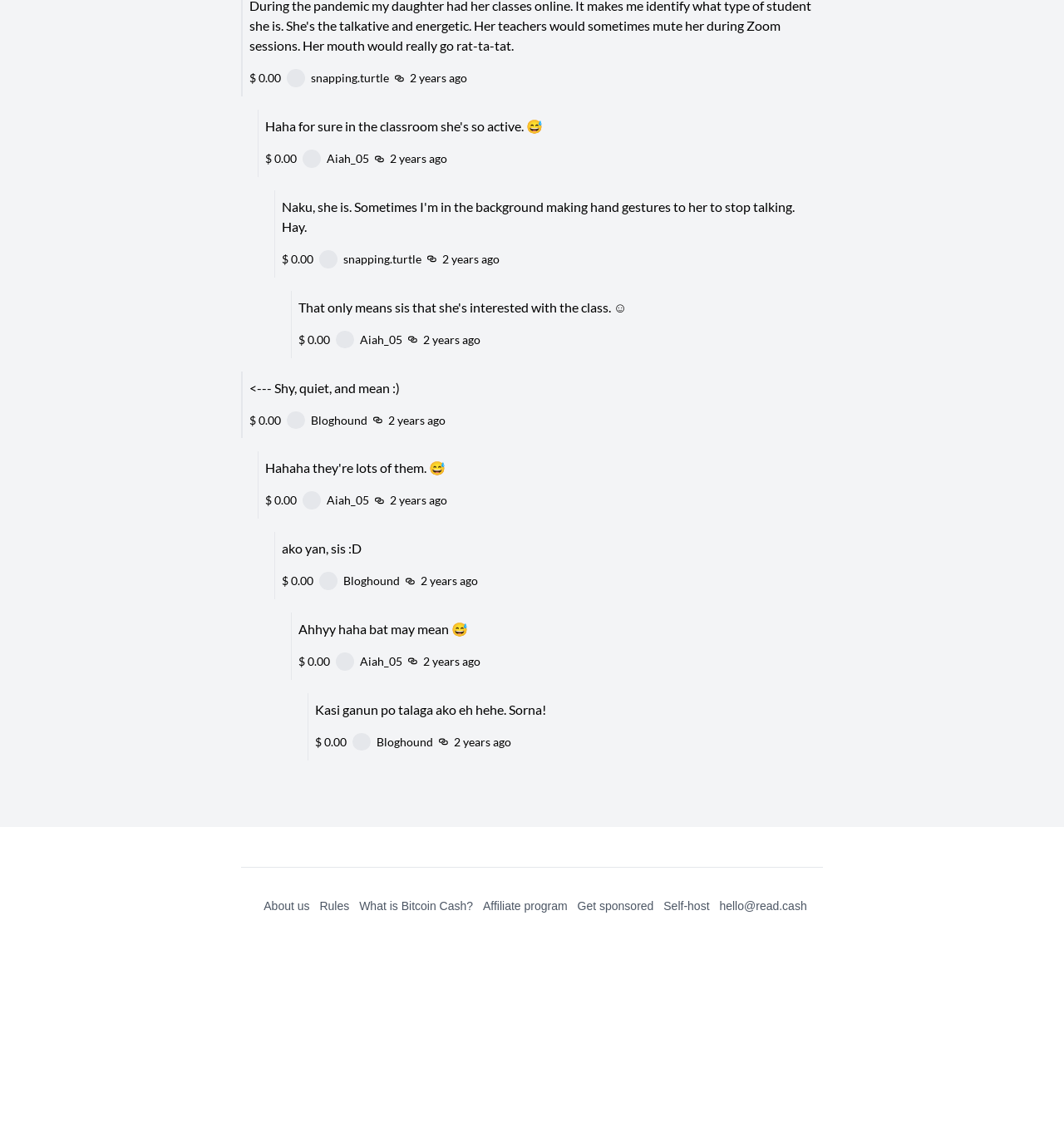Locate the bounding box coordinates of the element that needs to be clicked to carry out the instruction: "View user Angel_183's profile". The coordinates should be given as four float numbers ranging from 0 to 1, i.e., [left, top, right, bottom].

[0.358, 0.365, 0.416, 0.382]